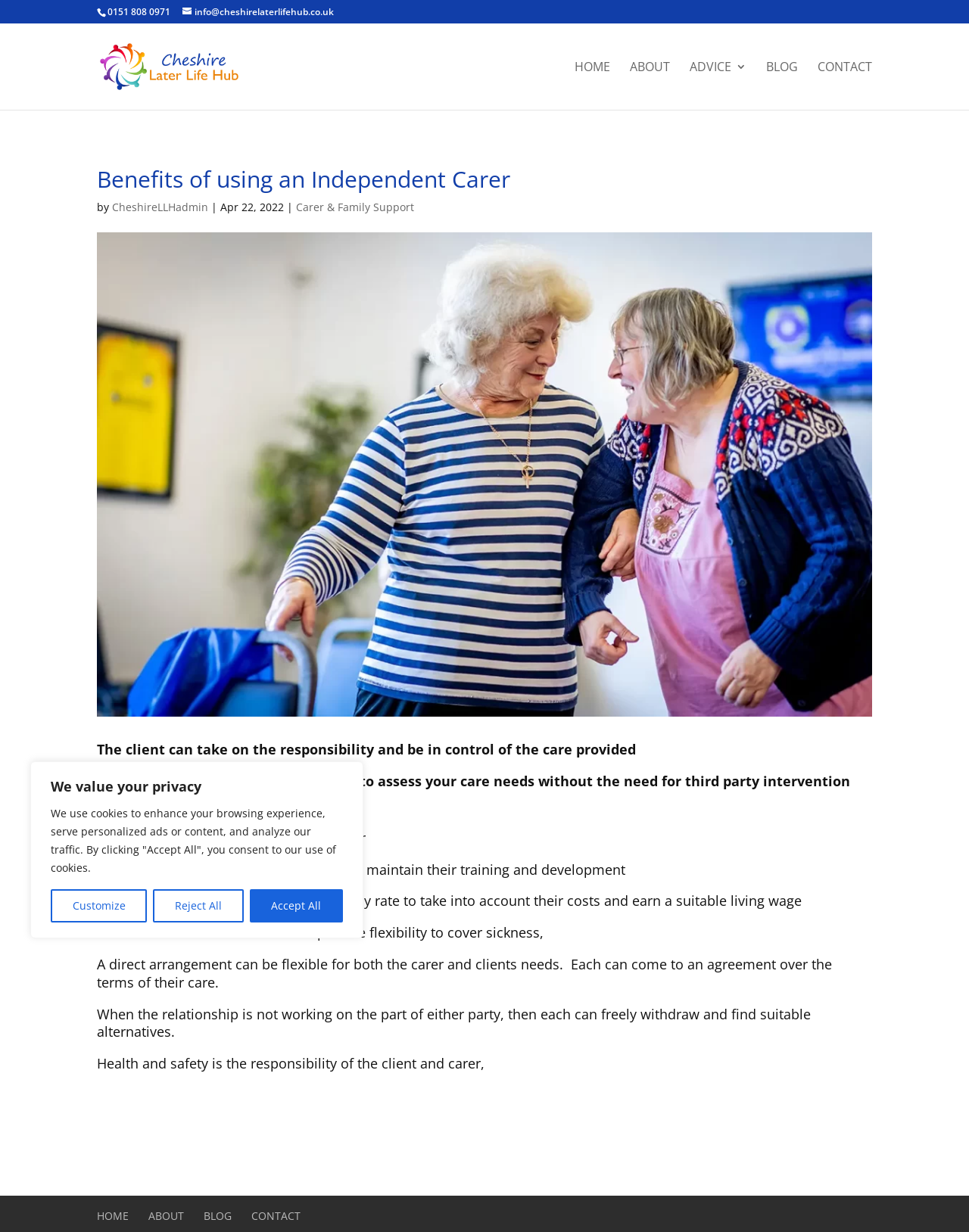Identify the bounding box coordinates of the area that should be clicked in order to complete the given instruction: "Click the 'ABOUT' link". The bounding box coordinates should be four float numbers between 0 and 1, i.e., [left, top, right, bottom].

[0.65, 0.05, 0.691, 0.089]